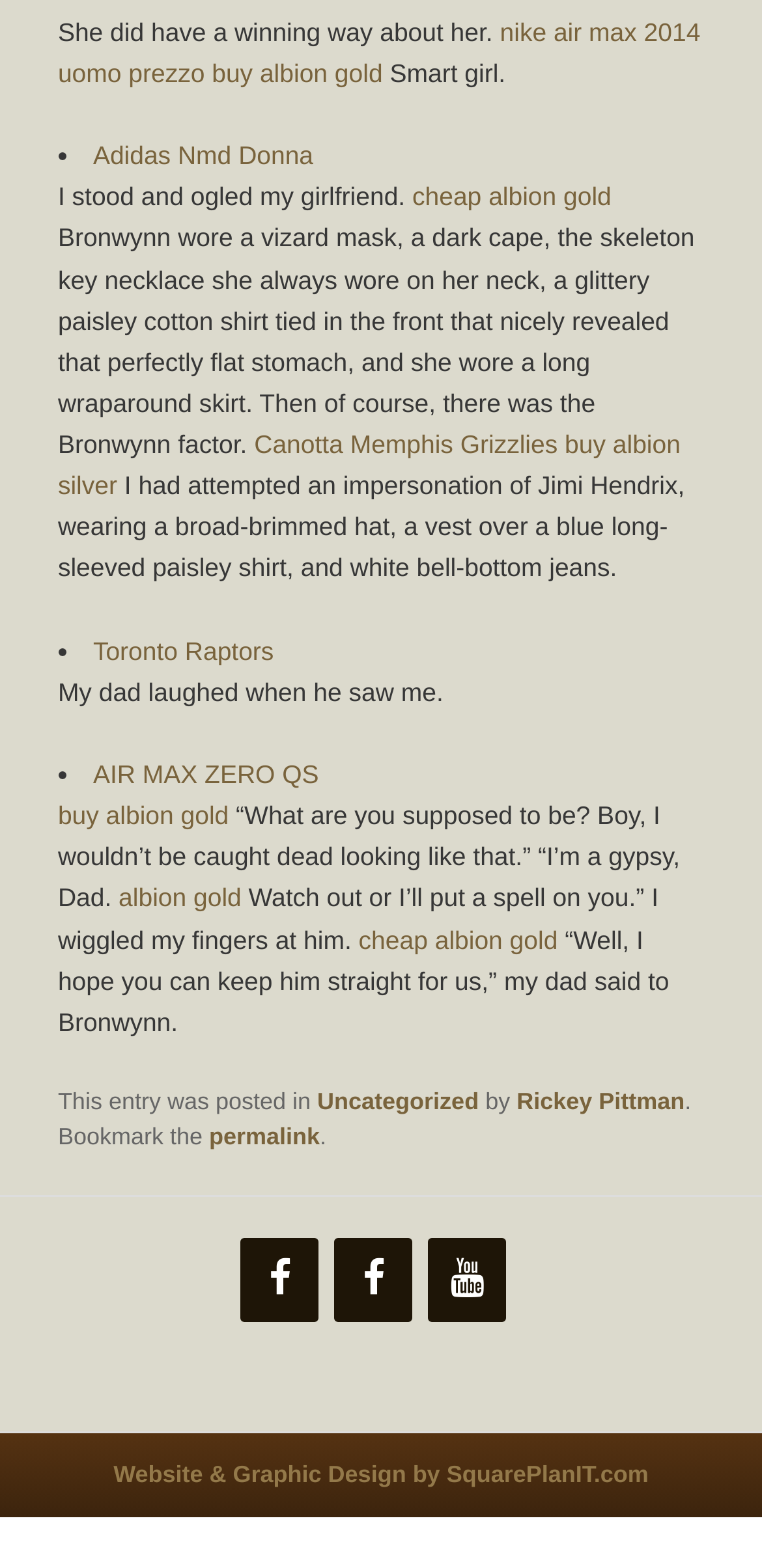What is Bronwynn wearing?
Please give a detailed and elaborate explanation in response to the question.

Based on the text description, Bronwynn is wearing a vizard mask, a dark cape, the skeleton key necklace she always wore on her neck, a glittery paisley cotton shirt tied in the front that nicely revealed that perfectly flat stomach, and she wore a long wraparound skirt.